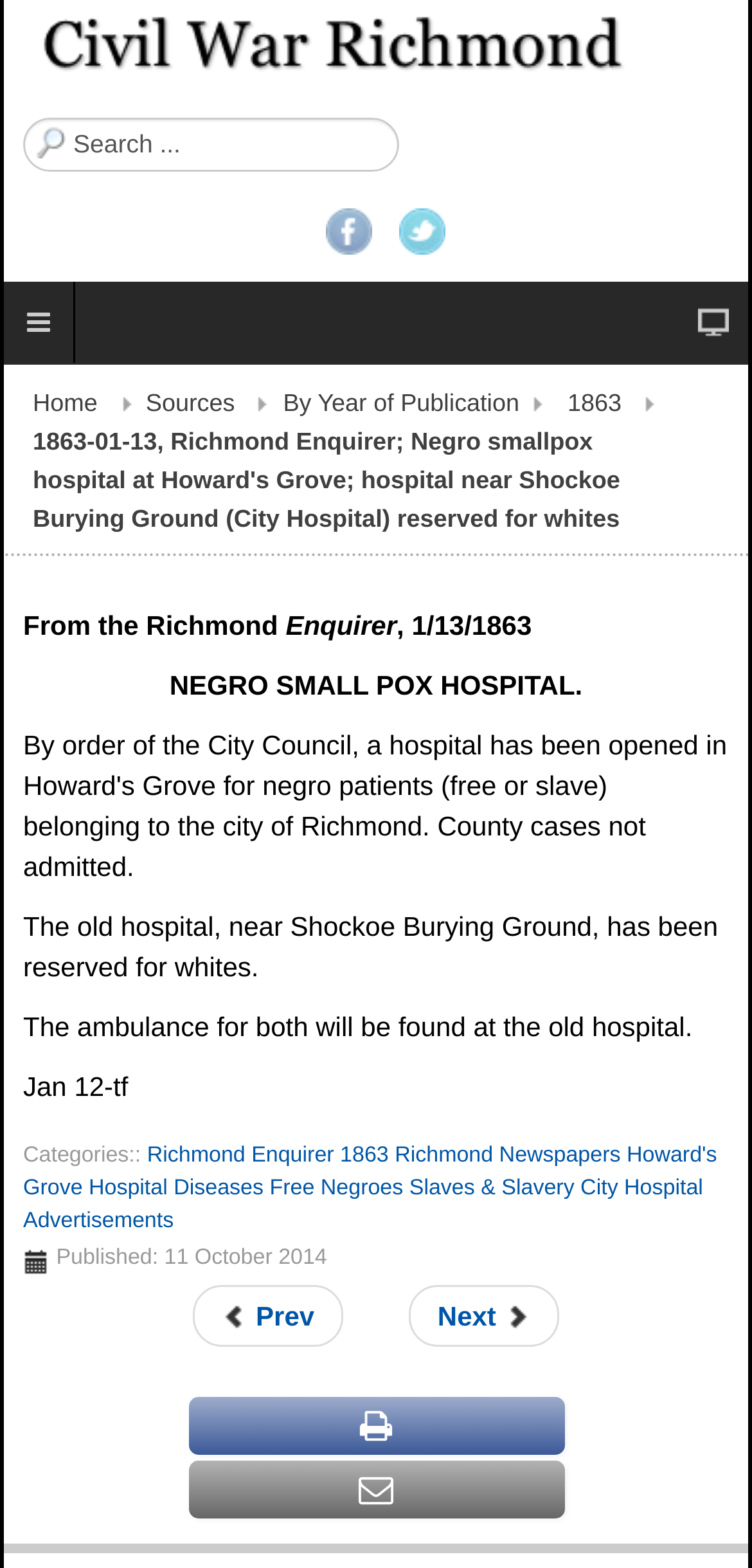Provide a single word or phrase answer to the question: 
What is the name of the online research project?

Civil War Richmond